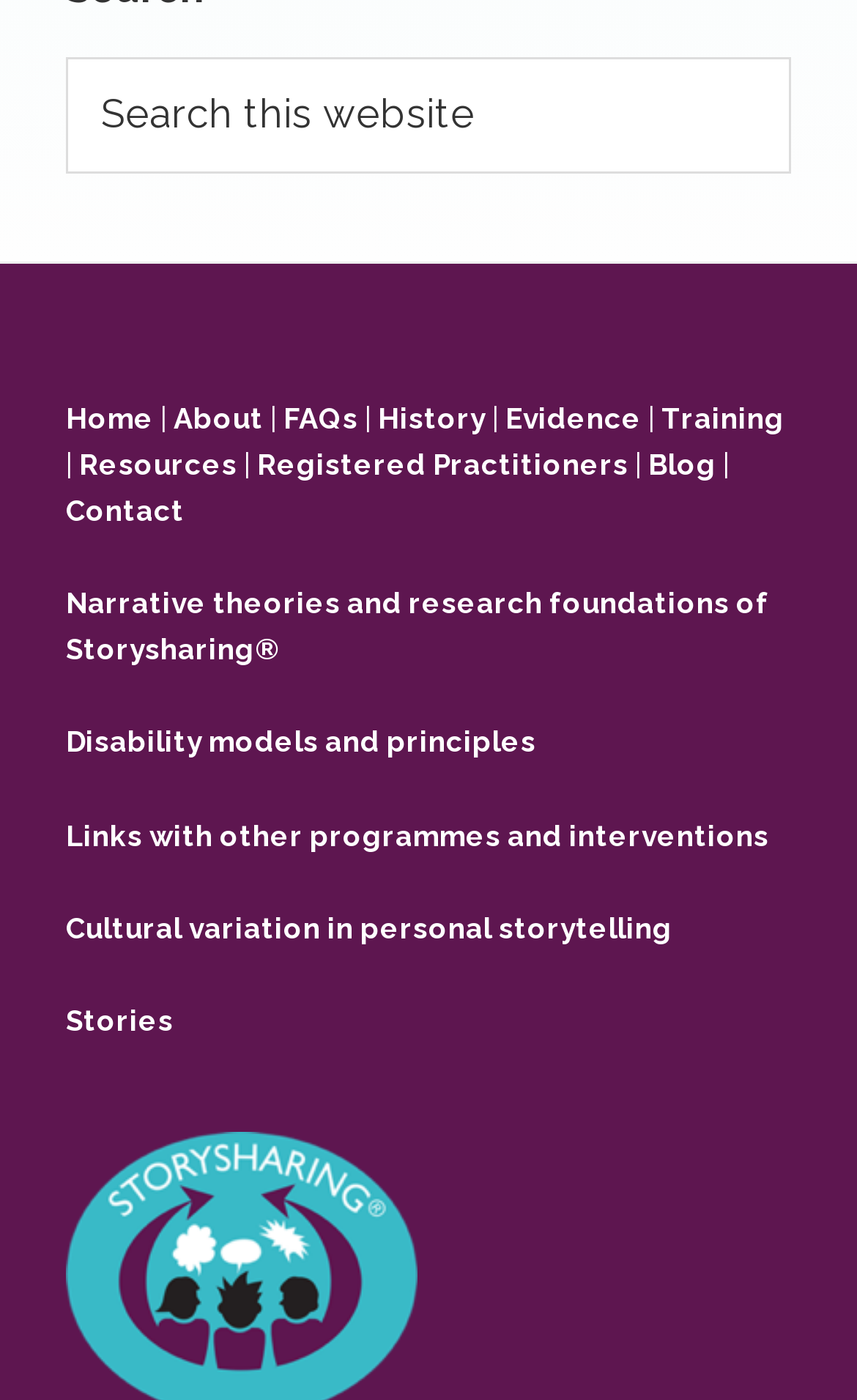Could you provide the bounding box coordinates for the portion of the screen to click to complete this instruction: "Check FAQs"?

[0.331, 0.287, 0.418, 0.31]